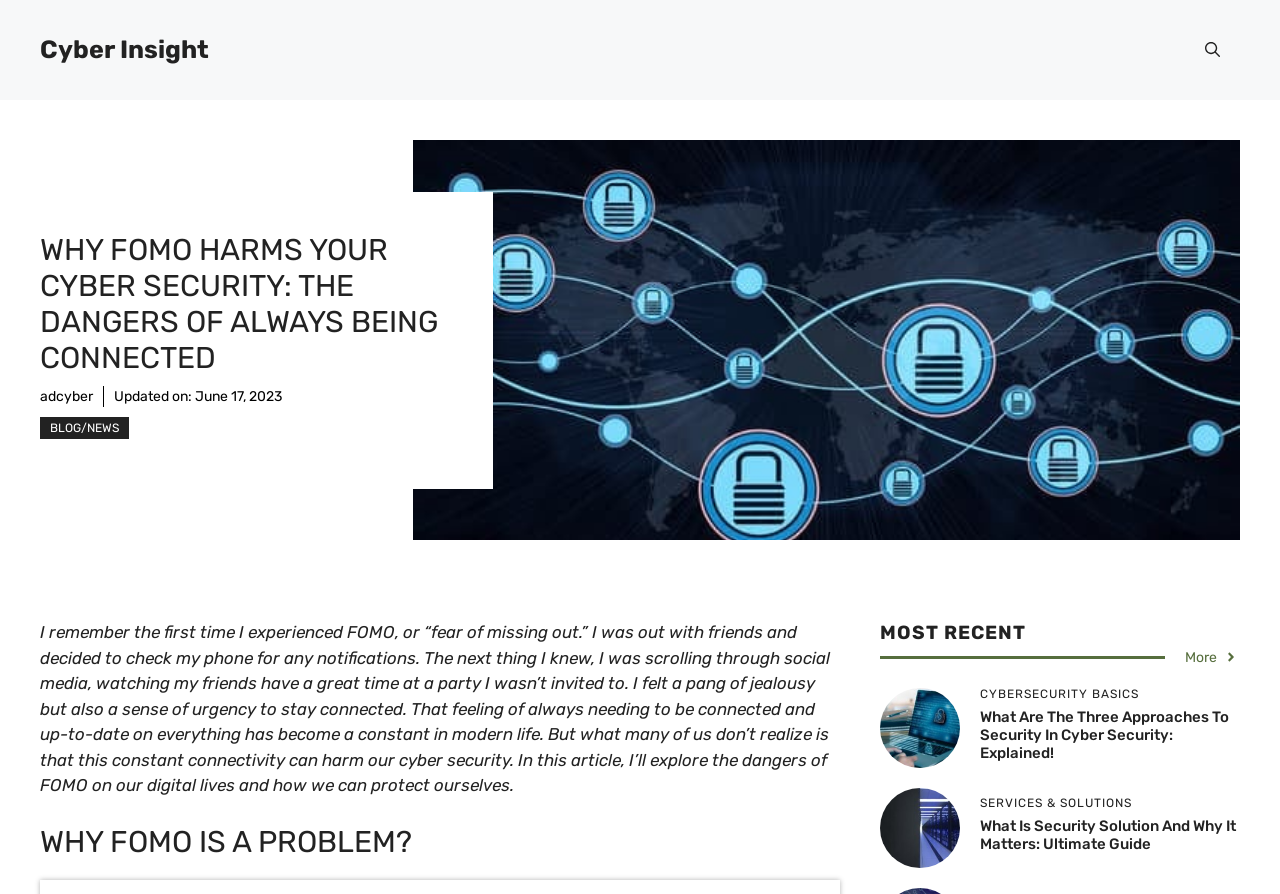What is the date of the latest article?
Look at the image and answer the question using a single word or phrase.

June 17, 2023